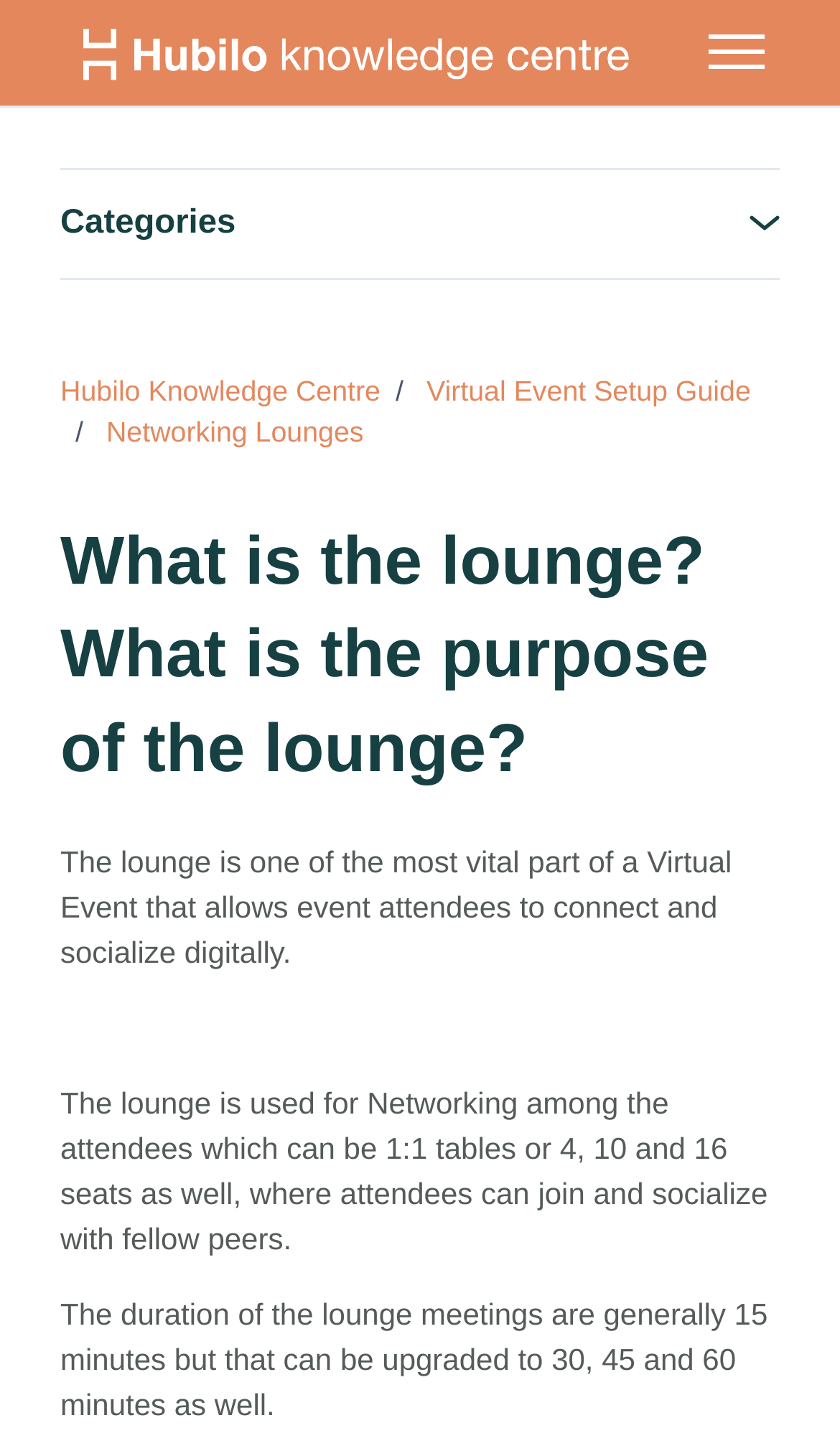Find the headline of the webpage and generate its text content.

What is the lounge? What is the purpose of the lounge?